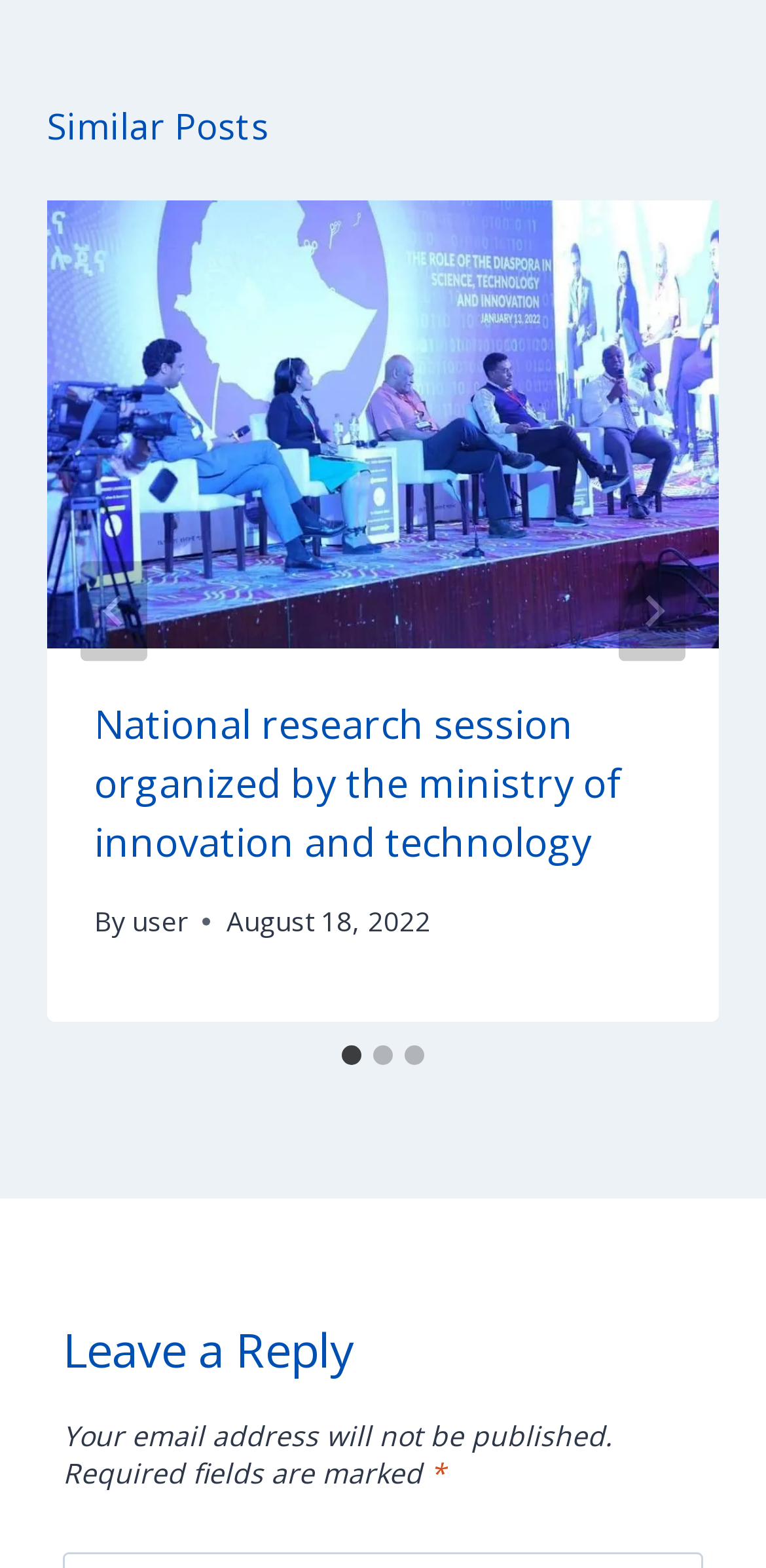What is the date of the first post?
Could you please answer the question thoroughly and with as much detail as possible?

I found the date of the first post by looking at the time element with the text 'August 18, 2022'.